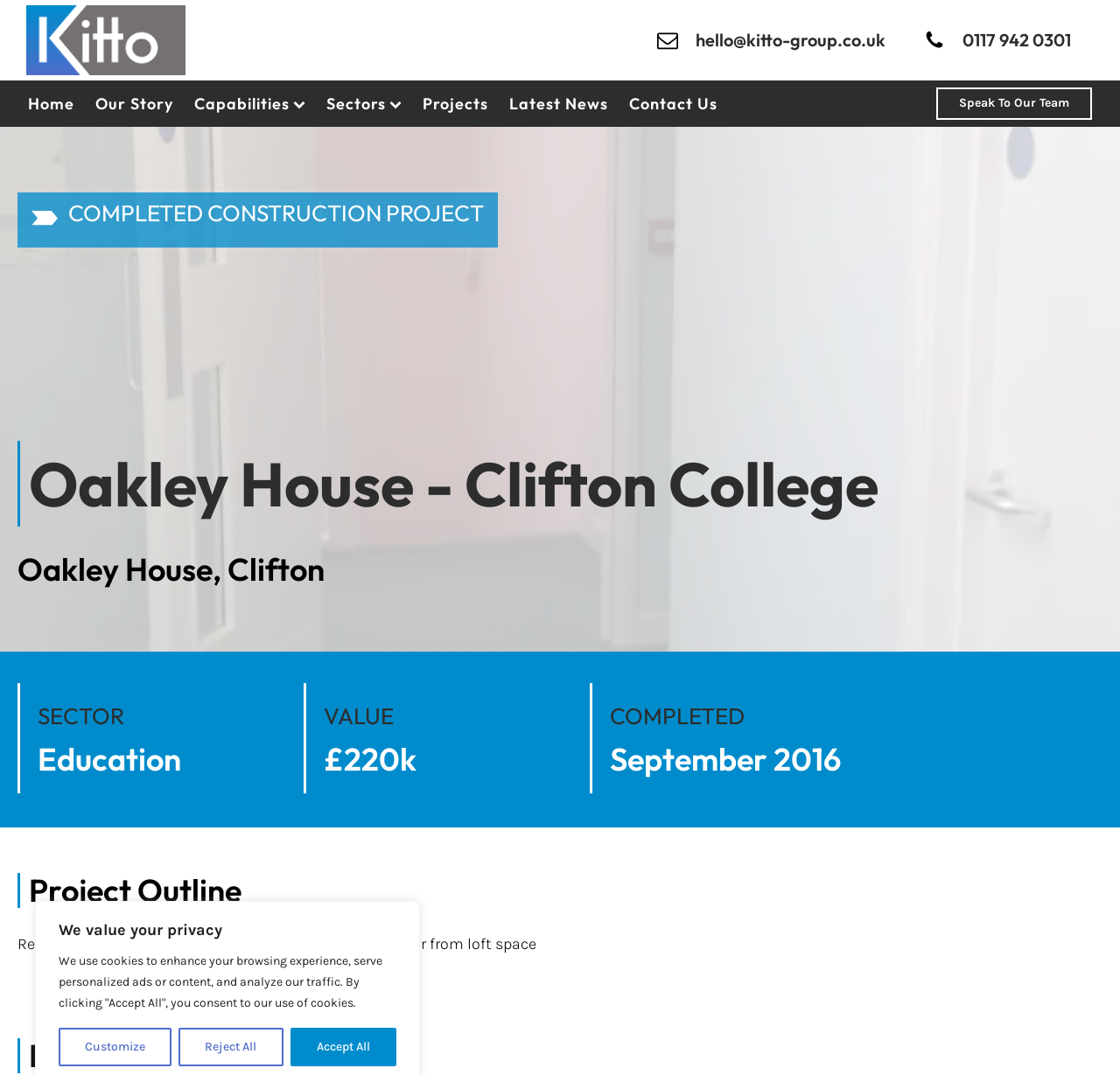Could you highlight the region that needs to be clicked to execute the instruction: "Contact the team via email"?

[0.621, 0.026, 0.791, 0.049]